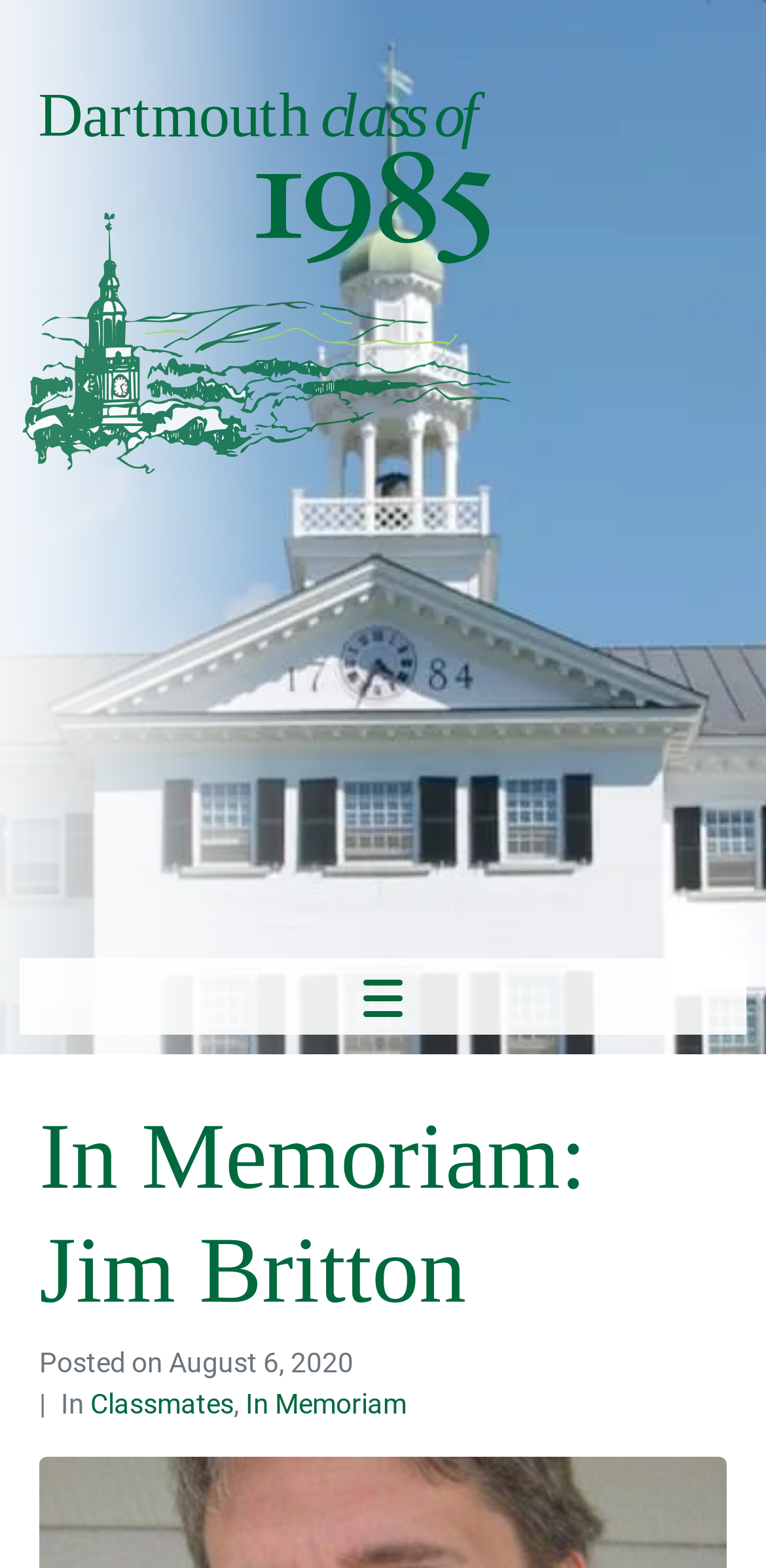For the element described, predict the bounding box coordinates as (top-left x, top-left y, bottom-right x, bottom-right y). All values should be between 0 and 1. Element description: Classmates

[0.118, 0.885, 0.305, 0.905]